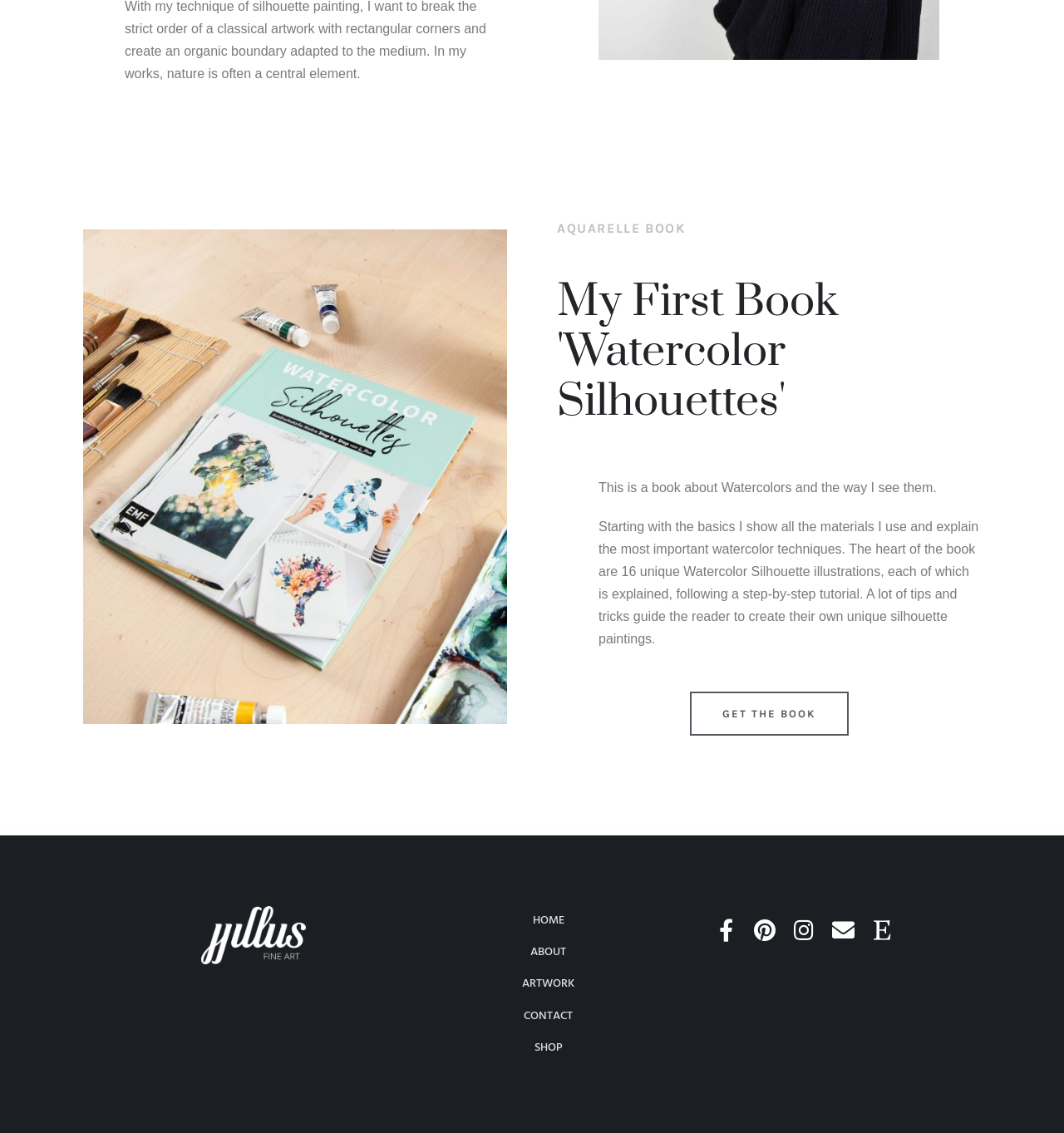How many social media links are there?
Based on the image, respond with a single word or phrase.

4